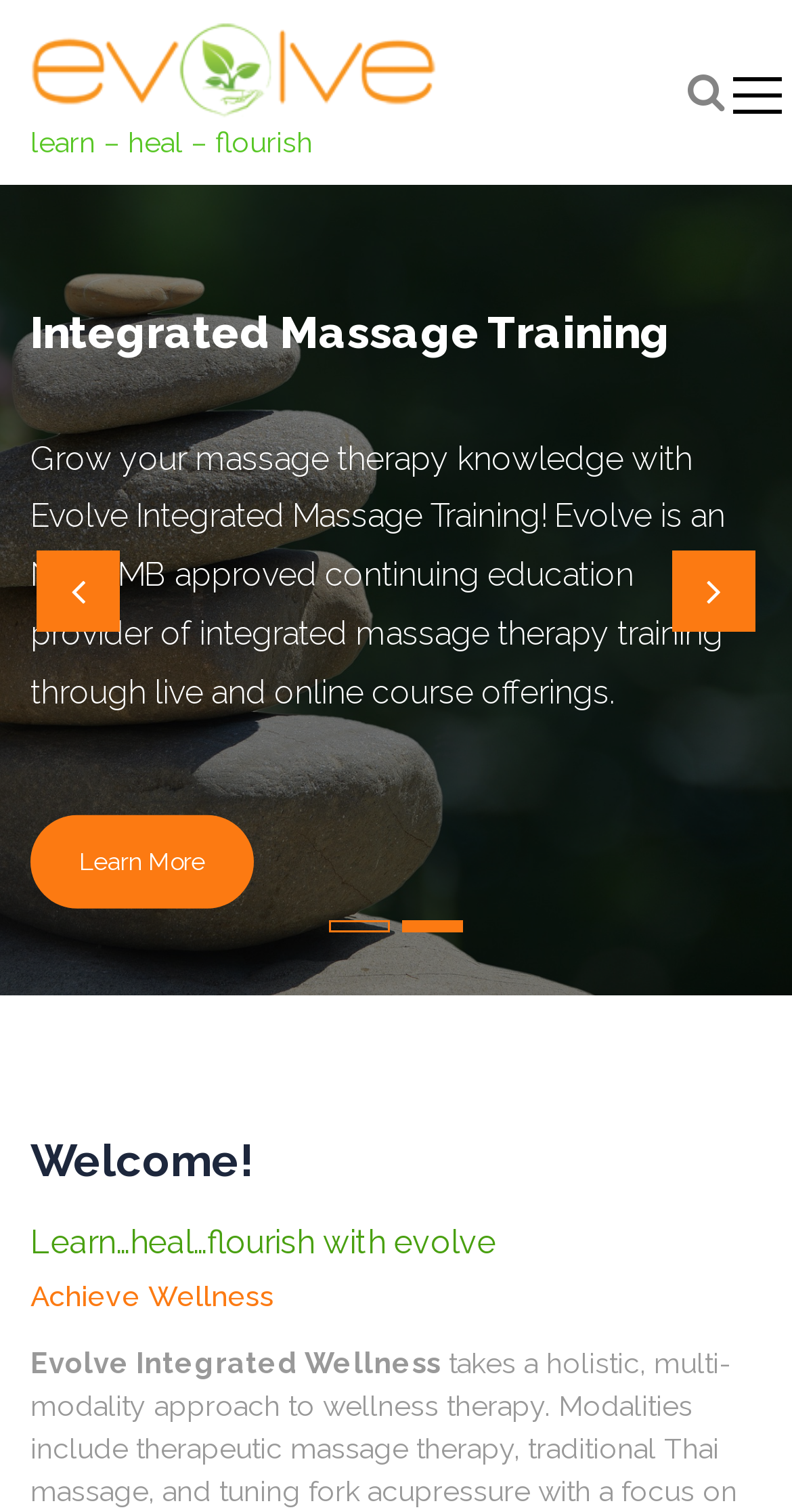Identify the bounding box for the UI element described as: "learn More". The coordinates should be four float numbers between 0 and 1, i.e., [left, top, right, bottom].

[0.038, 0.539, 0.321, 0.6]